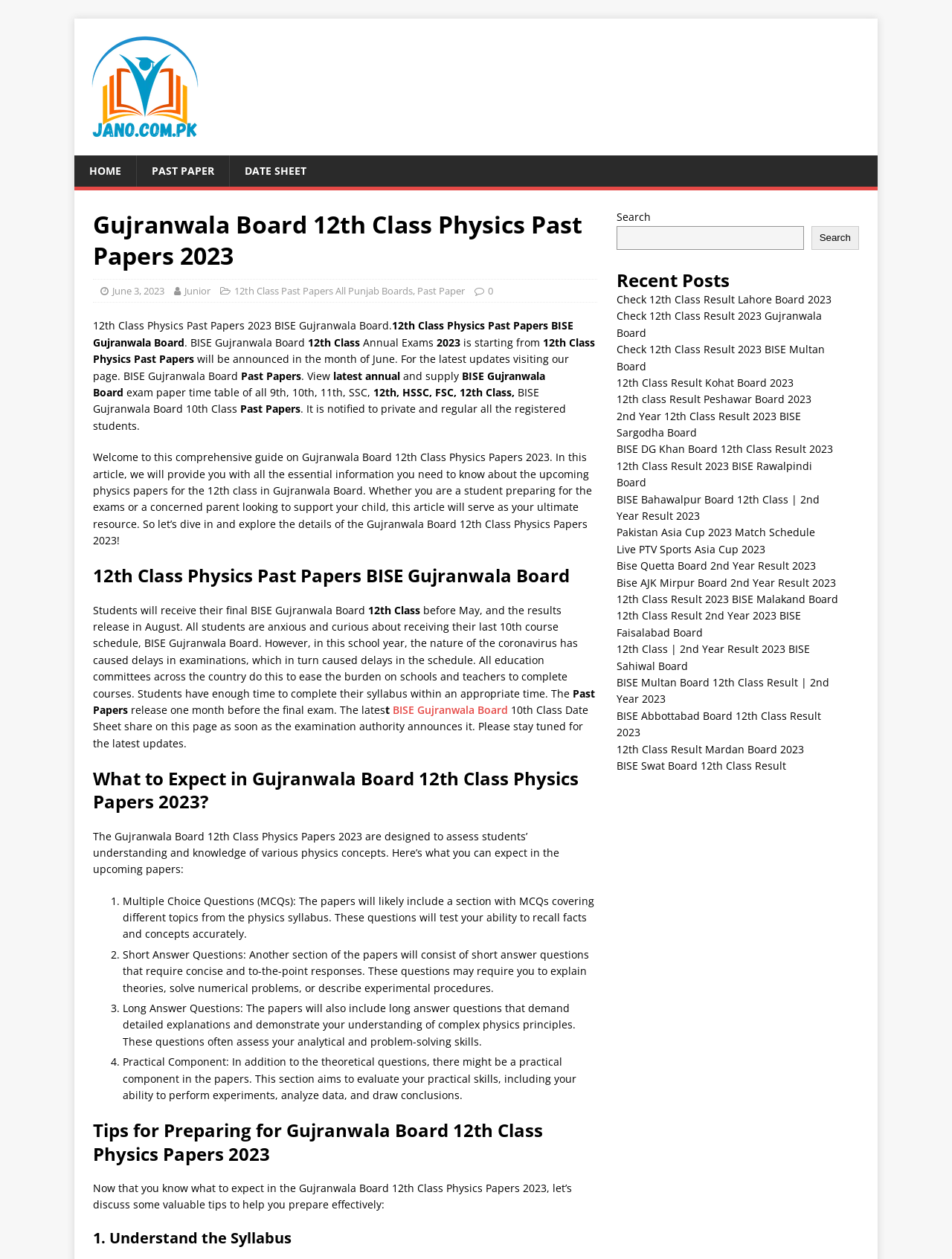What is the name of the board for 12th Class Physics Past Papers?
We need a detailed and meticulous answer to the question.

The name of the board can be found in the heading 'Gujranwala Board 12th Class Physics Past Papers 2023' which is located at the top of the webpage.